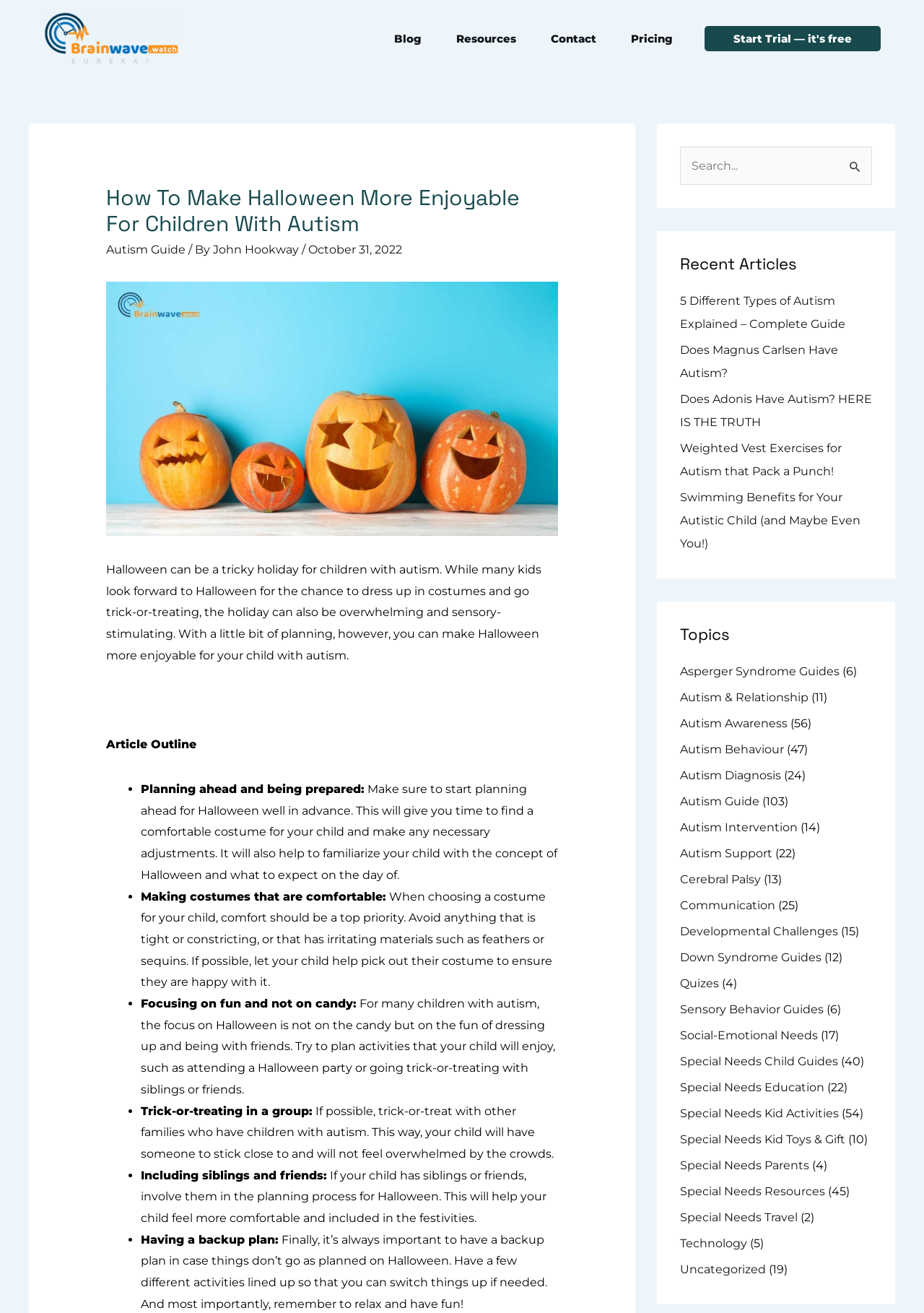Please determine the bounding box of the UI element that matches this description: parent_node: Search for: name="s" placeholder="Search...". The coordinates should be given as (top-left x, top-left y, bottom-right x, bottom-right y), with all values between 0 and 1.

[0.736, 0.112, 0.944, 0.141]